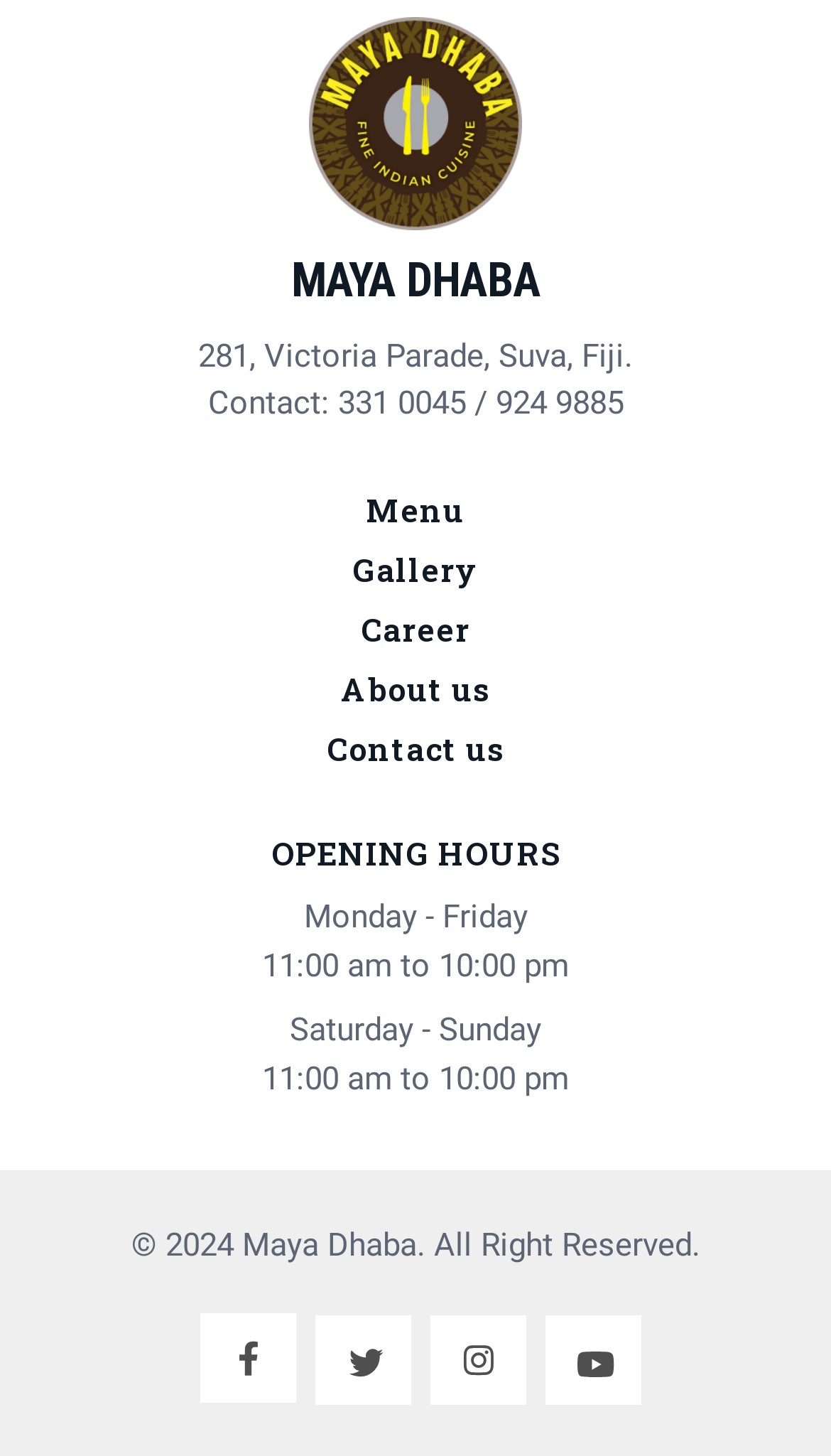Locate the bounding box coordinates of the clickable element to fulfill the following instruction: "View the 'Gallery'". Provide the coordinates as four float numbers between 0 and 1 in the format [left, top, right, bottom].

[0.424, 0.376, 0.576, 0.405]